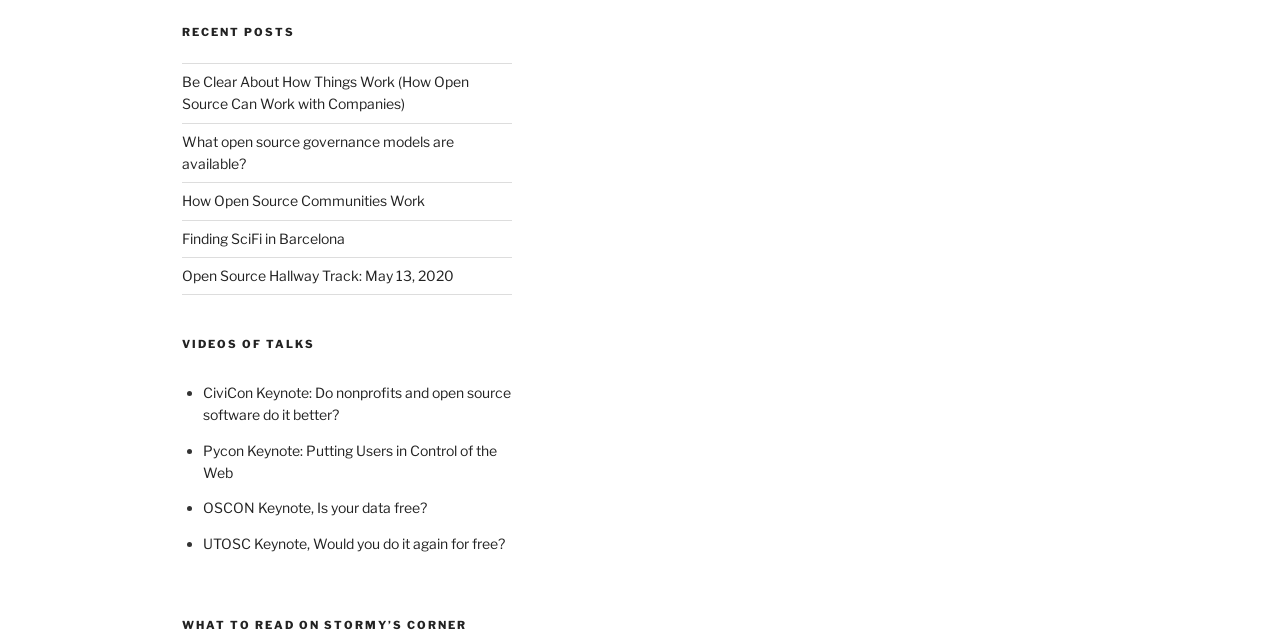Carefully examine the image and provide an in-depth answer to the question: What is the title of the third recent post?

I examined the link elements under the 'RECENT POSTS' section and found that the third link has the text 'How Open Source Communities Work', which is the title of the third recent post.